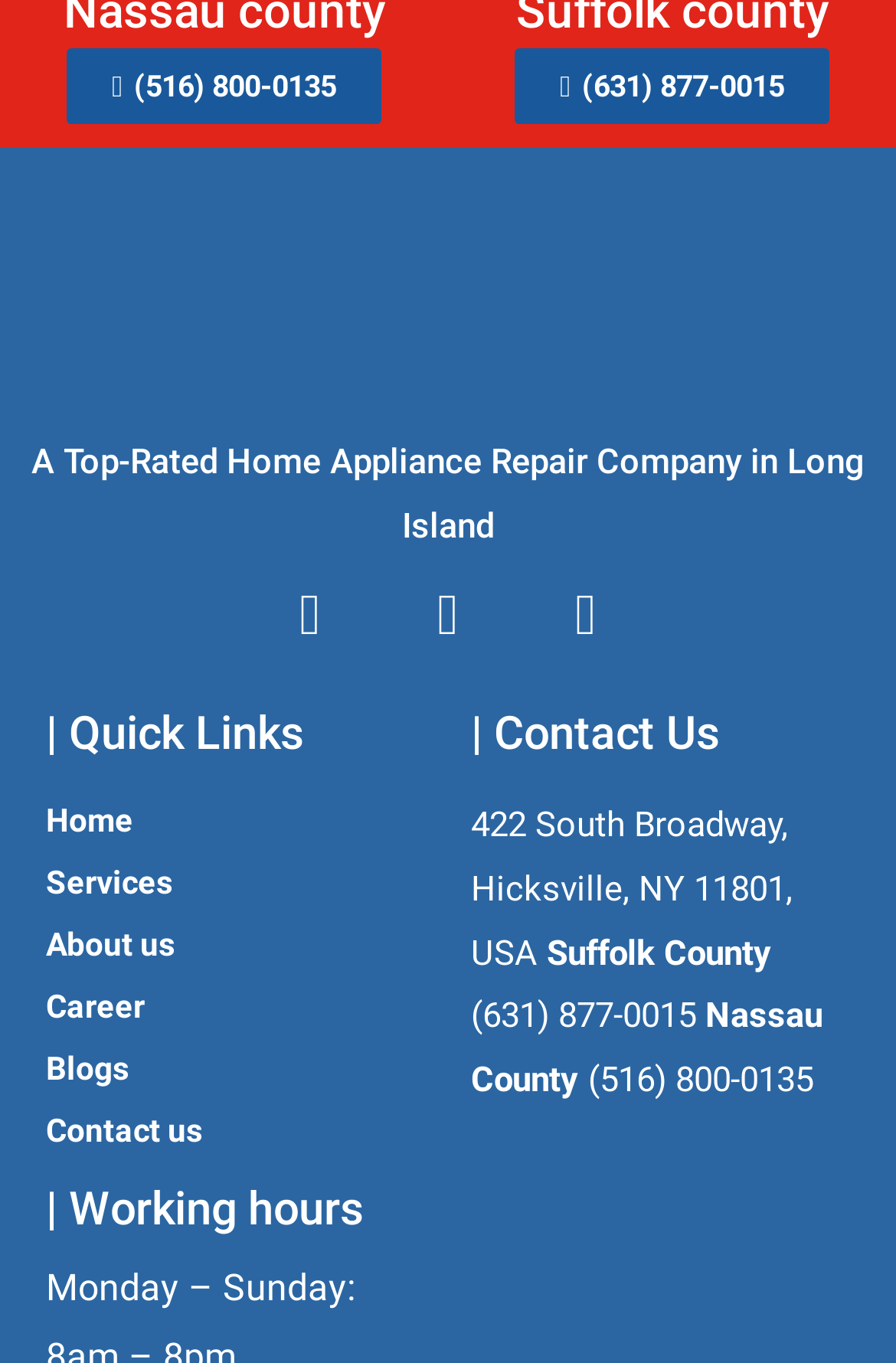How many phone numbers are listed?
Give a single word or phrase answer based on the content of the image.

2